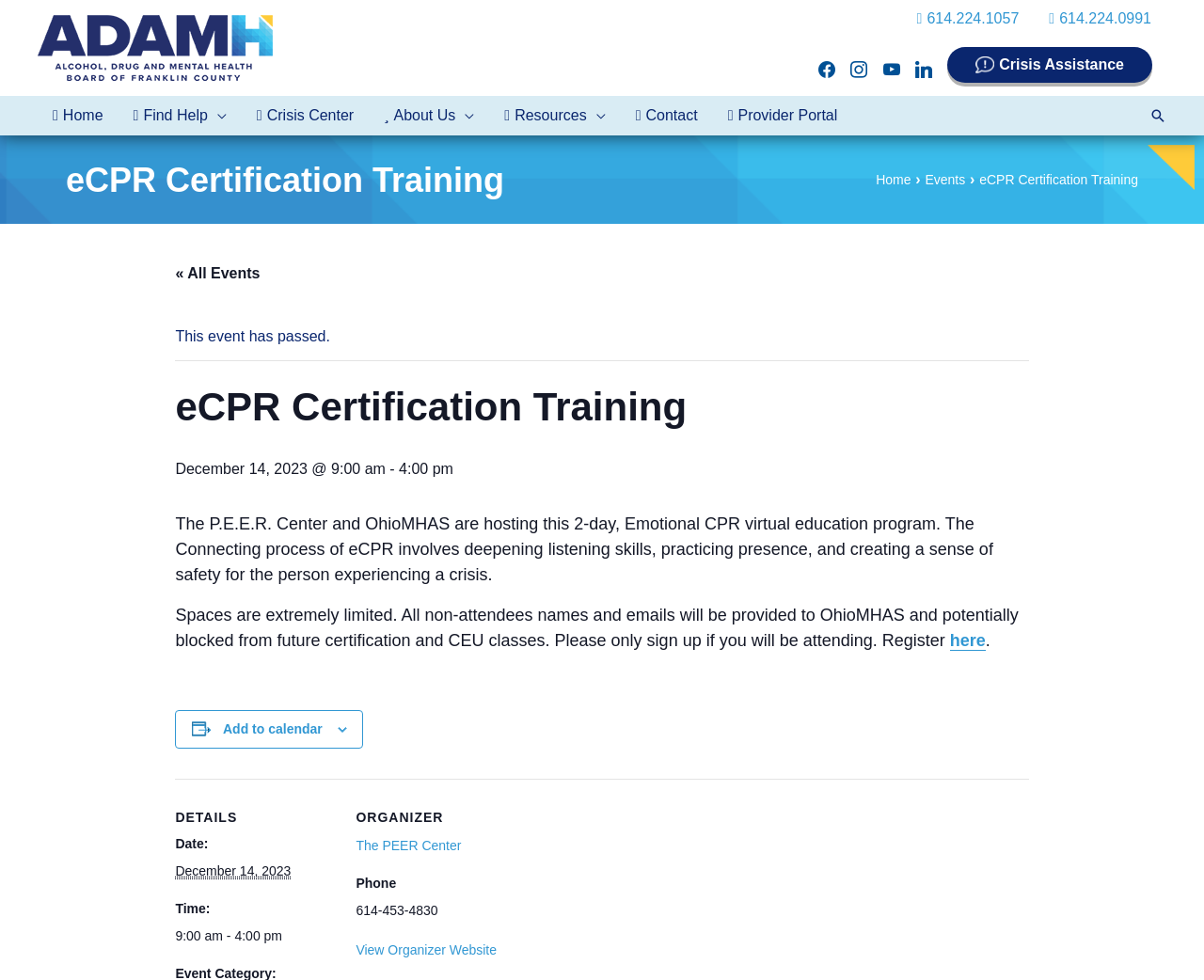Find the bounding box coordinates of the area to click in order to follow the instruction: "Register for the event".

[0.789, 0.644, 0.819, 0.664]